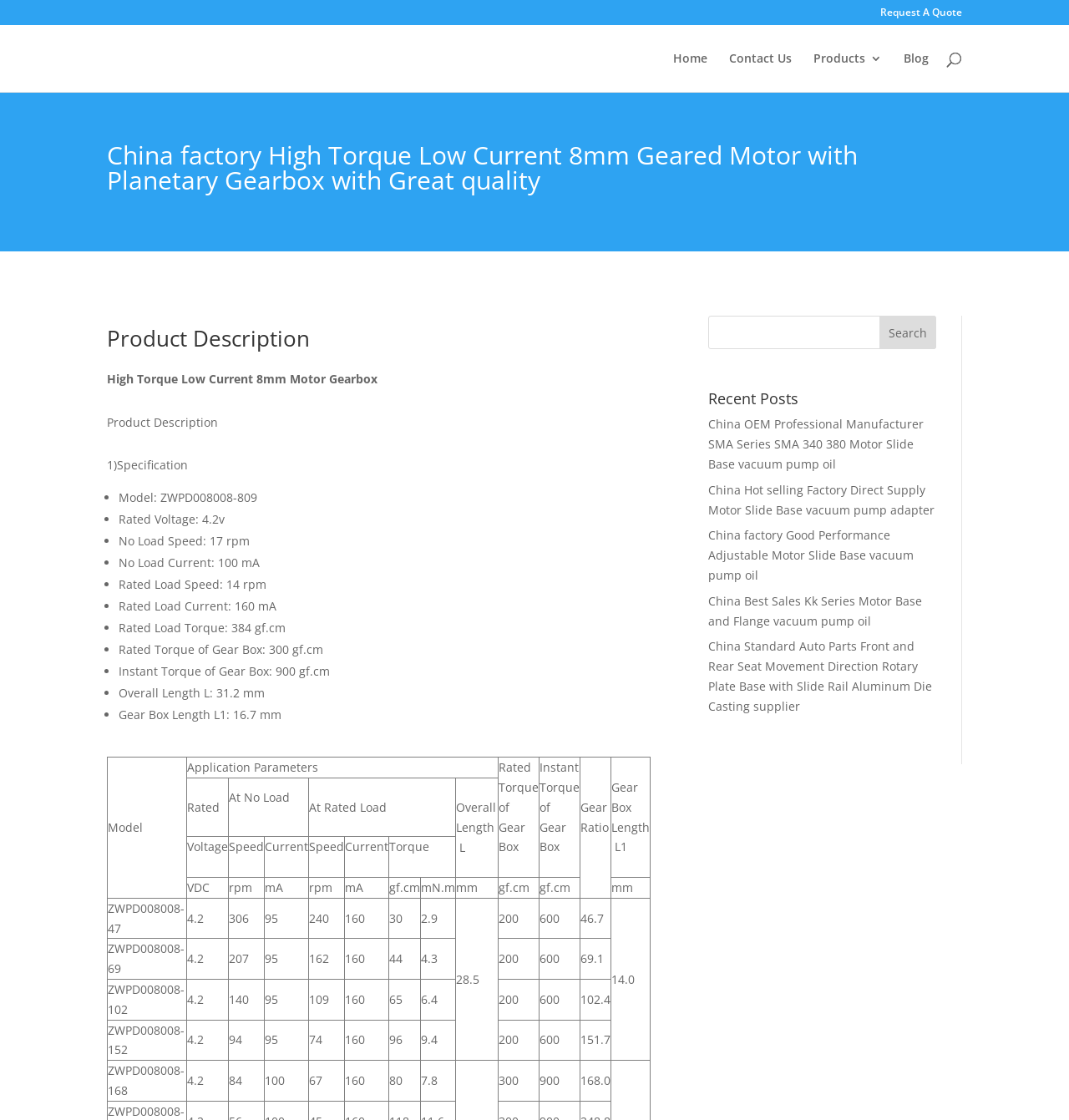Pinpoint the bounding box coordinates of the element that must be clicked to accomplish the following instruction: "Go to home page". The coordinates should be in the format of four float numbers between 0 and 1, i.e., [left, top, right, bottom].

[0.63, 0.047, 0.662, 0.082]